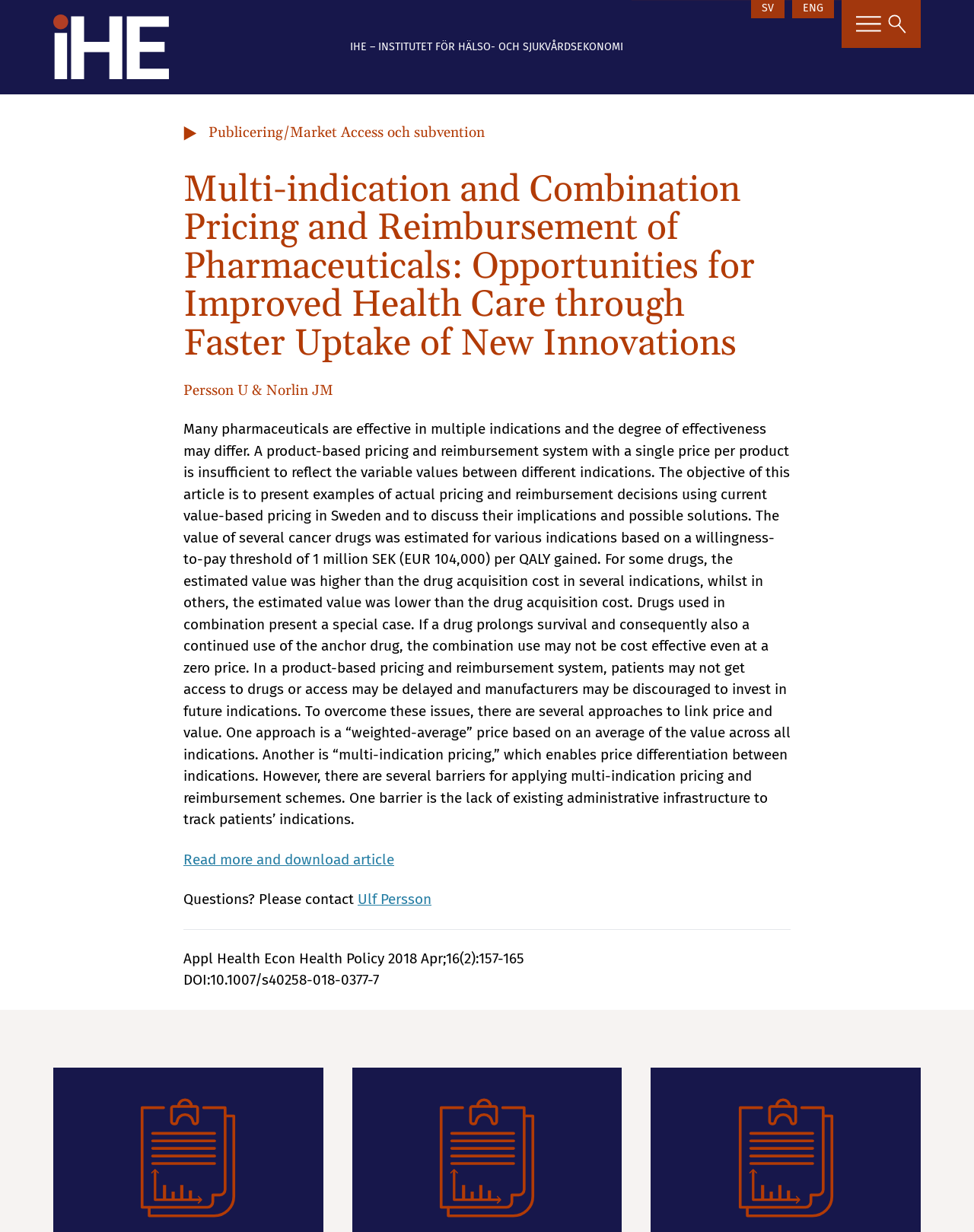Give a one-word or one-phrase response to the question:
What is the format of the article?

PDF